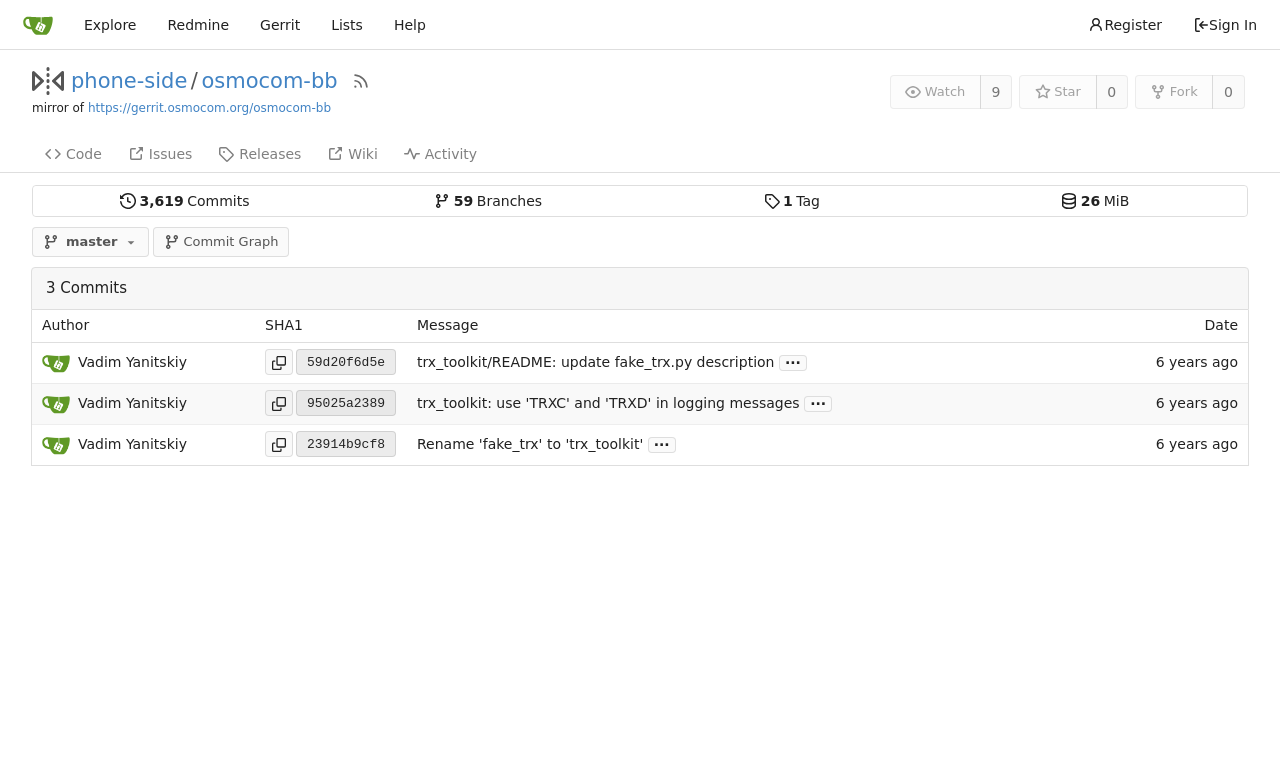Please determine the bounding box coordinates of the section I need to click to accomplish this instruction: "View the 'Code' section".

[0.025, 0.175, 0.09, 0.228]